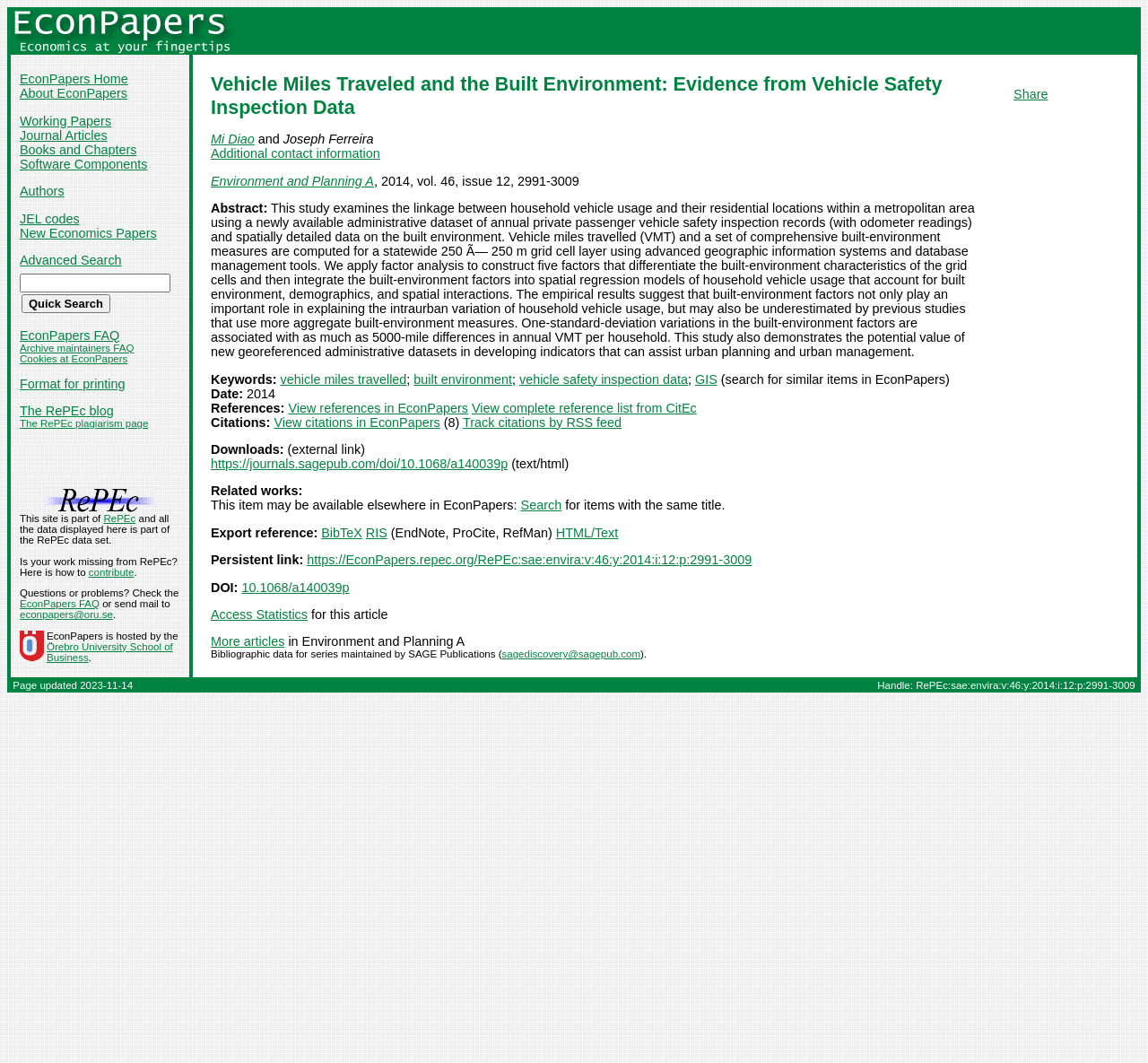Identify the bounding box coordinates of the region that should be clicked to execute the following instruction: "Search for items with the same title".

[0.454, 0.469, 0.489, 0.482]